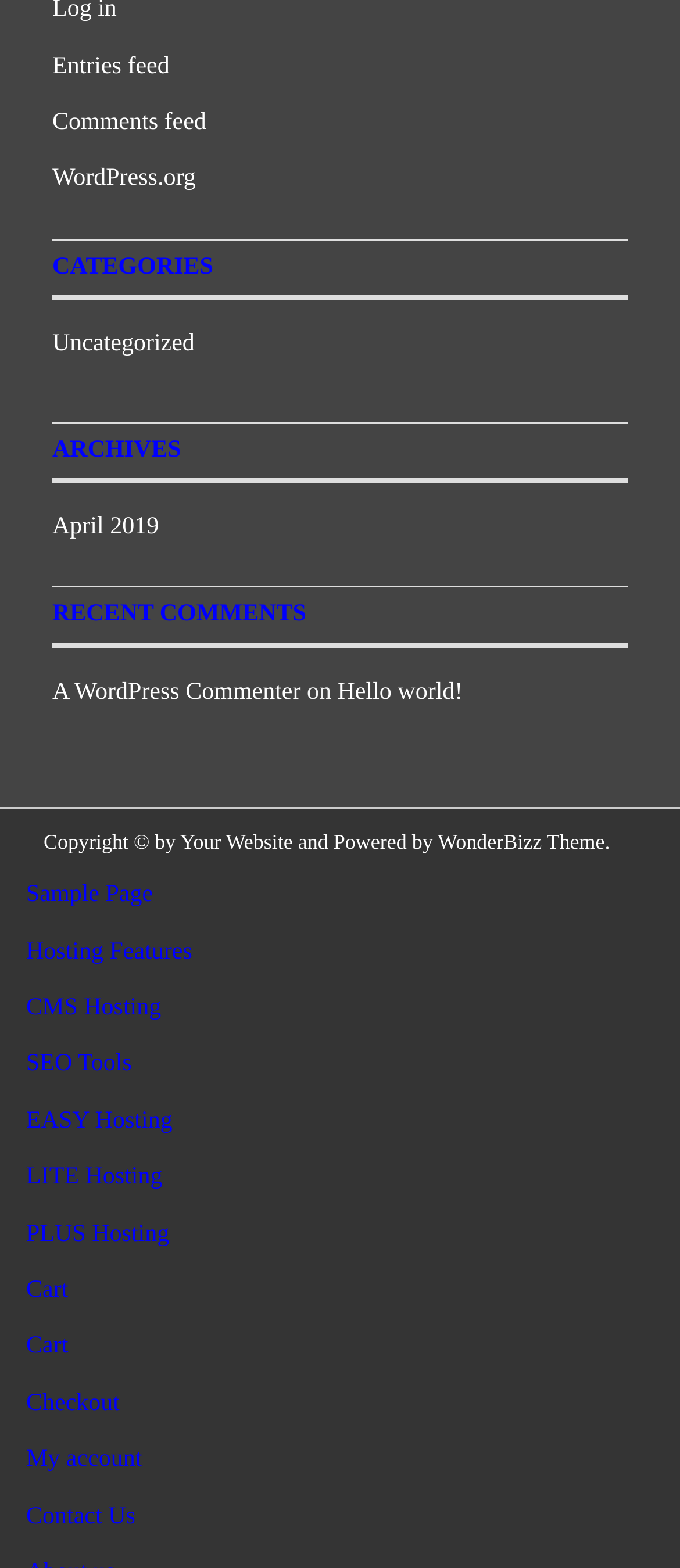What is the title of the sample page?
Can you provide a detailed and comprehensive answer to the question?

I located the answer by looking at the links on the webpage, and found a link titled 'Sample Page'.